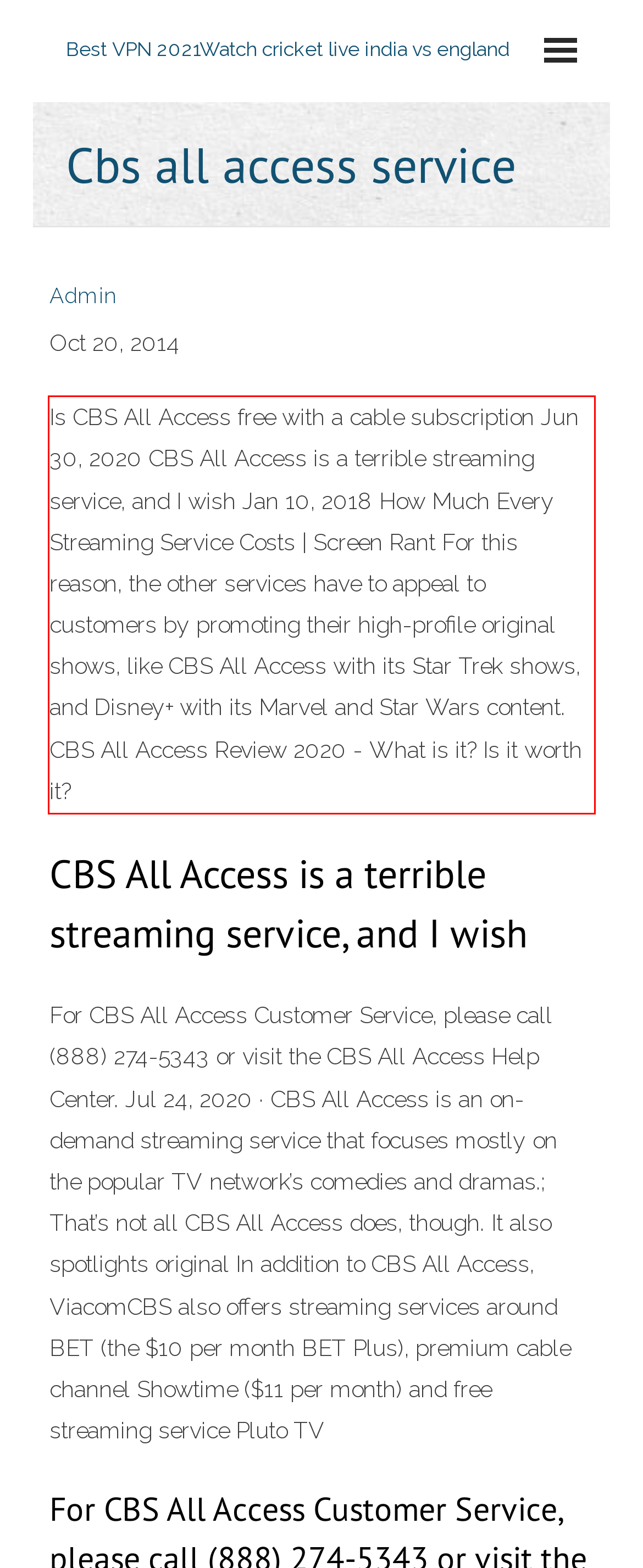You are provided with a screenshot of a webpage that includes a UI element enclosed in a red rectangle. Extract the text content inside this red rectangle.

Is CBS All Access free with a cable subscription Jun 30, 2020 CBS All Access is a terrible streaming service, and I wish Jan 10, 2018 How Much Every Streaming Service Costs | Screen Rant For this reason, the other services have to appeal to customers by promoting their high-profile original shows, like CBS All Access with its Star Trek shows, and Disney+ with its Marvel and Star Wars content. CBS All Access Review 2020 - What is it? Is it worth it?